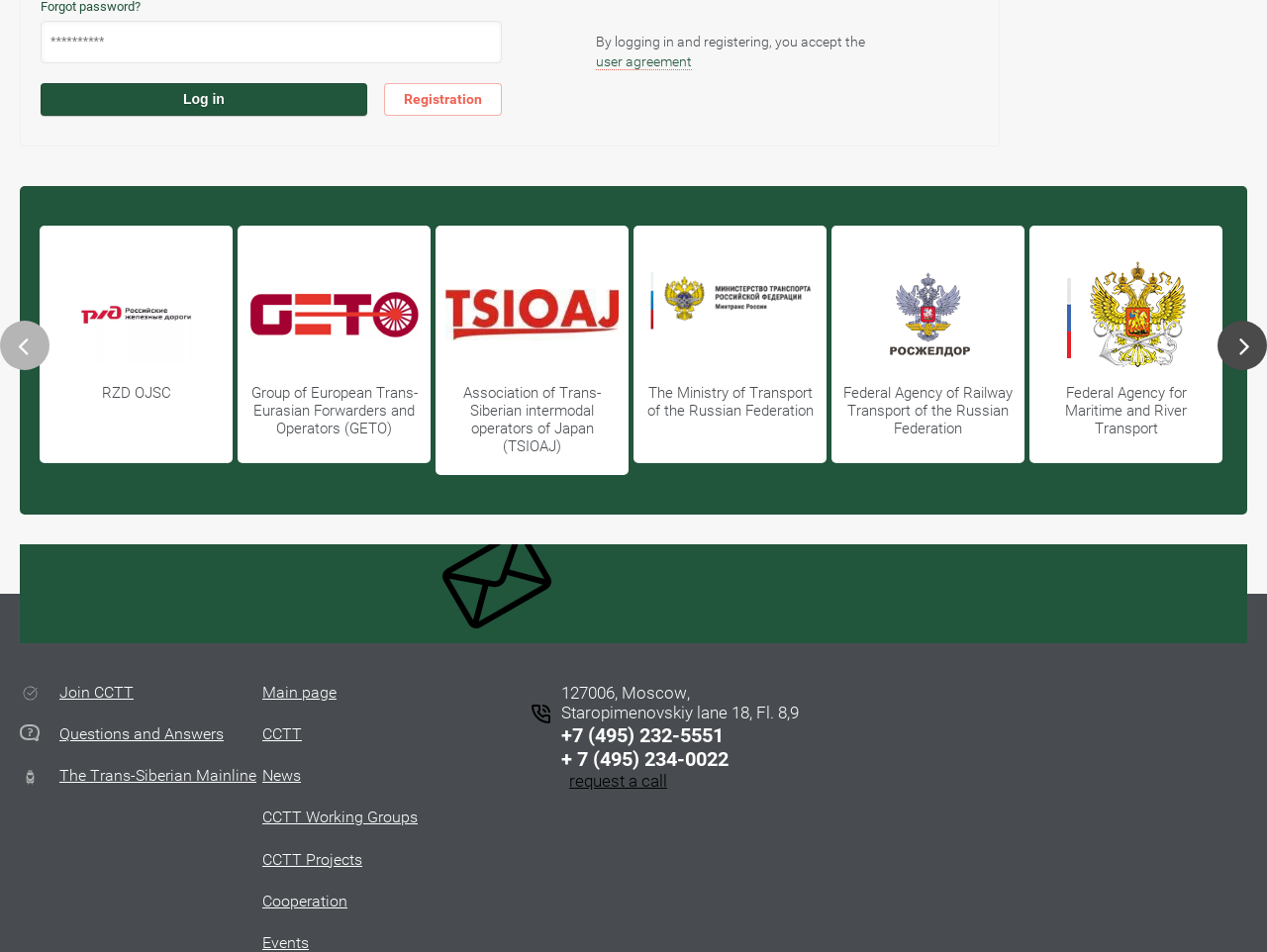Please locate the bounding box coordinates of the element that should be clicked to achieve the given instruction: "Enter your name in the 'NAME' field".

None